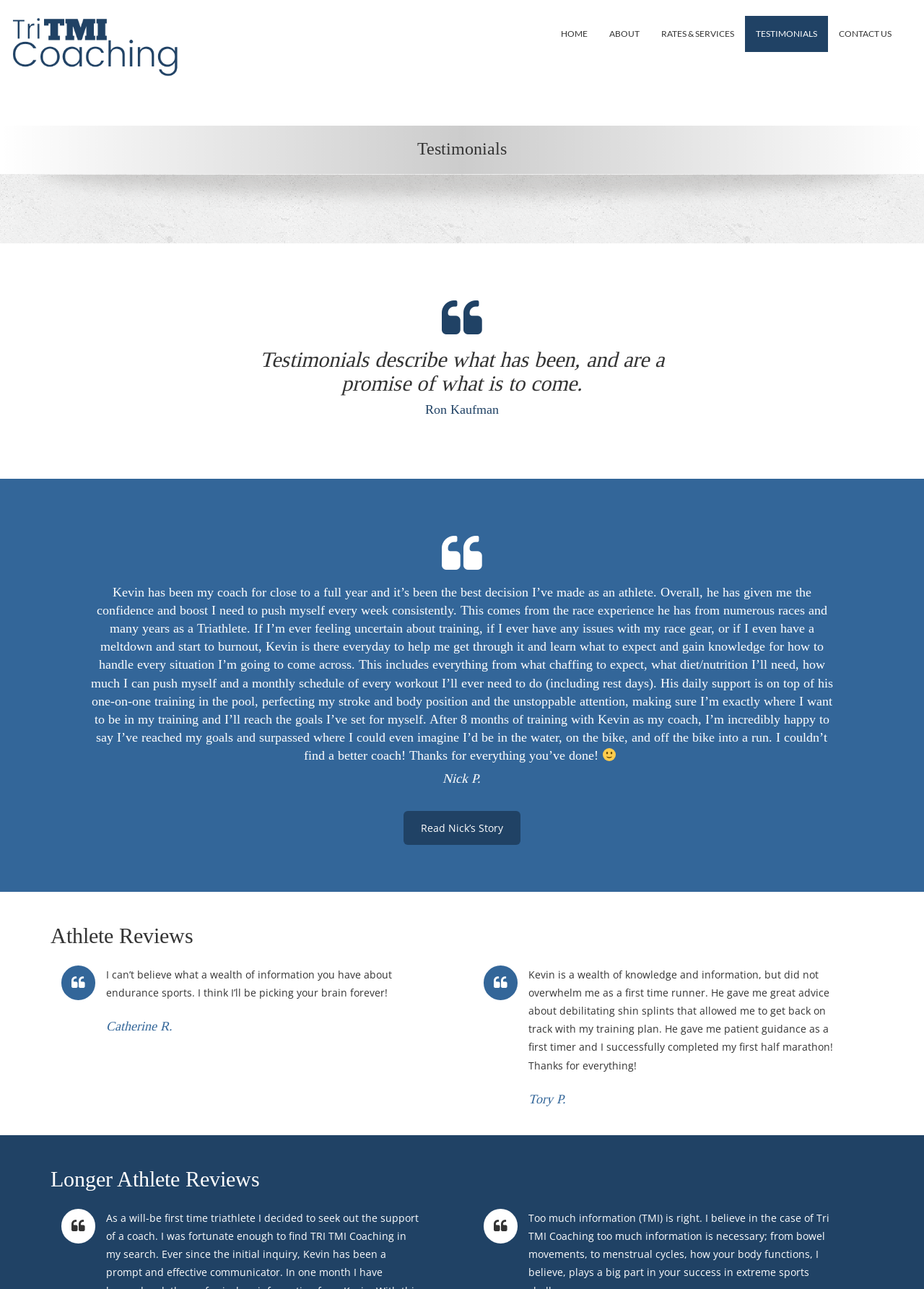Please determine the bounding box coordinates, formatted as (top-left x, top-left y, bottom-right x, bottom-right y), with all values as floating point numbers between 0 and 1. Identify the bounding box of the region described as: Rates & Services

[0.704, 0.012, 0.806, 0.04]